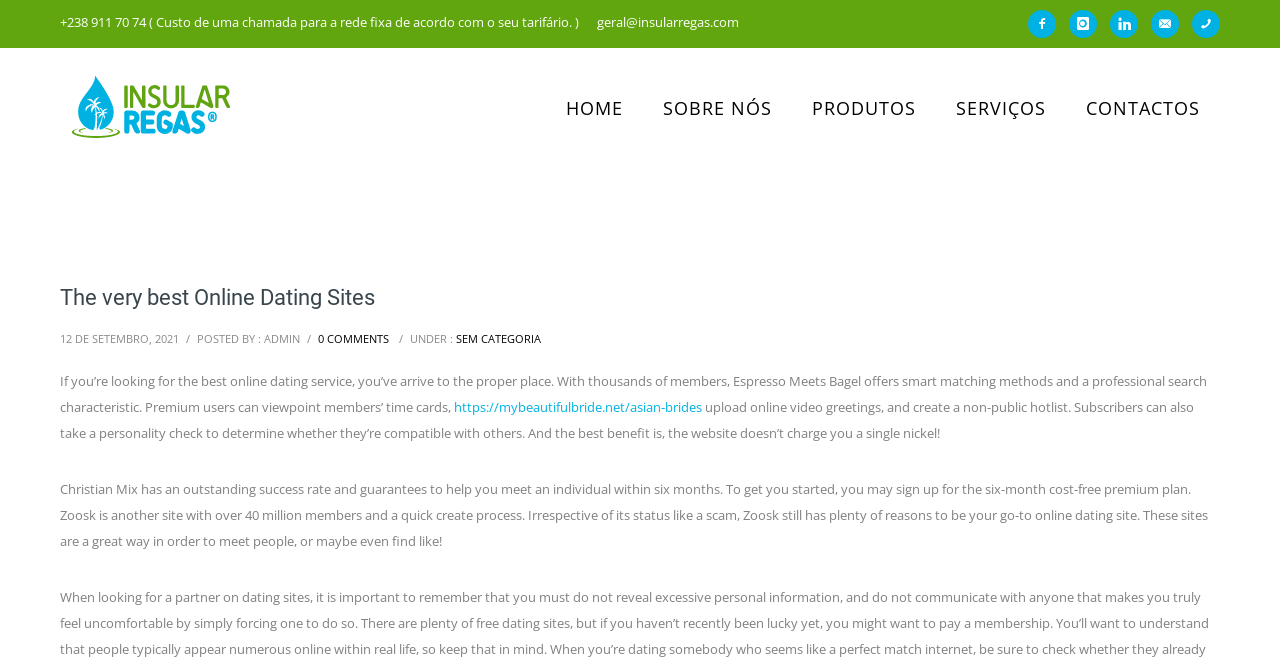Show the bounding box coordinates of the region that should be clicked to follow the instruction: "View the Insular Regas website."

[0.047, 0.11, 0.188, 0.216]